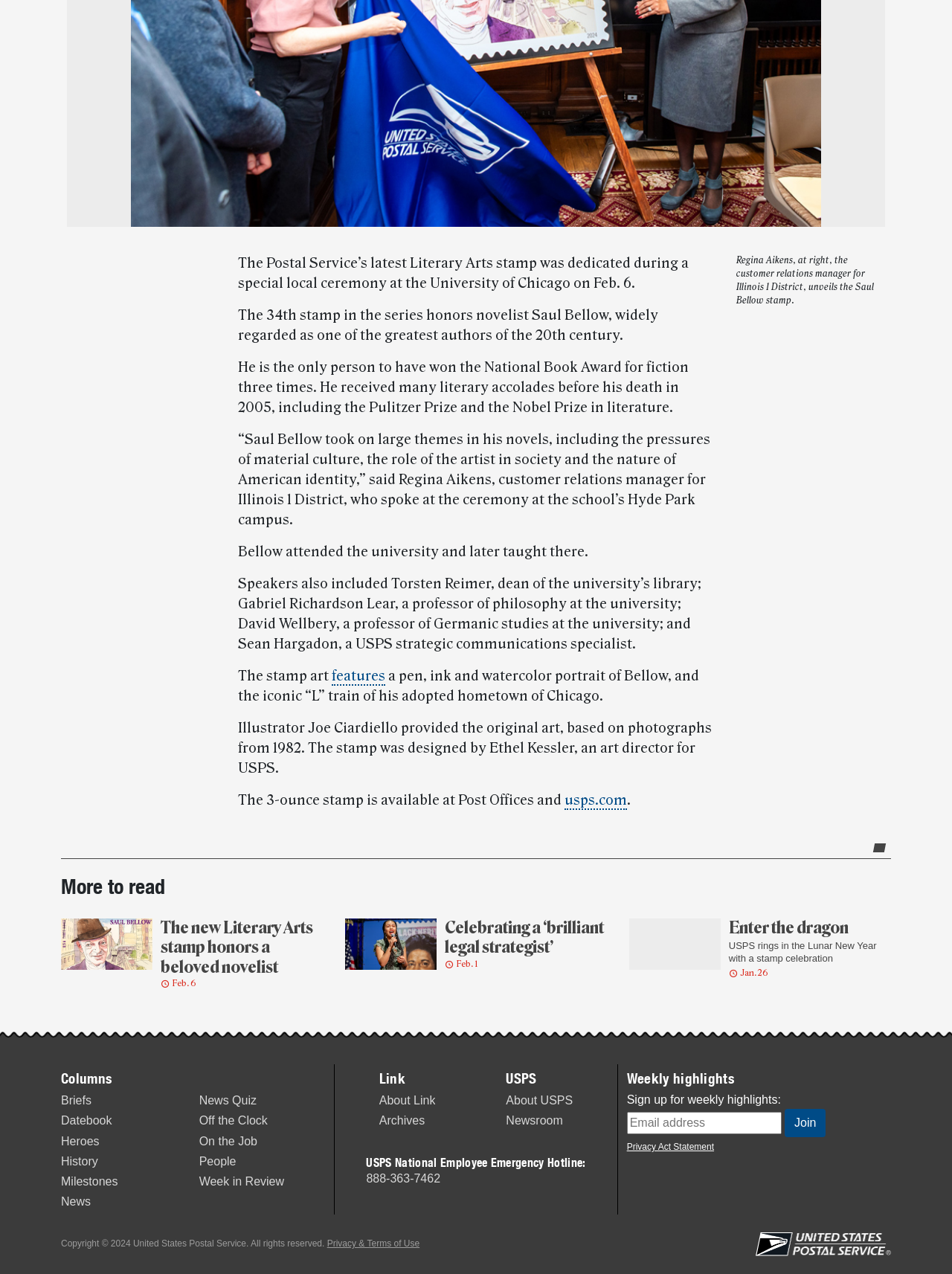Highlight the bounding box of the UI element that corresponds to this description: "News Quiz".

[0.209, 0.859, 0.27, 0.869]